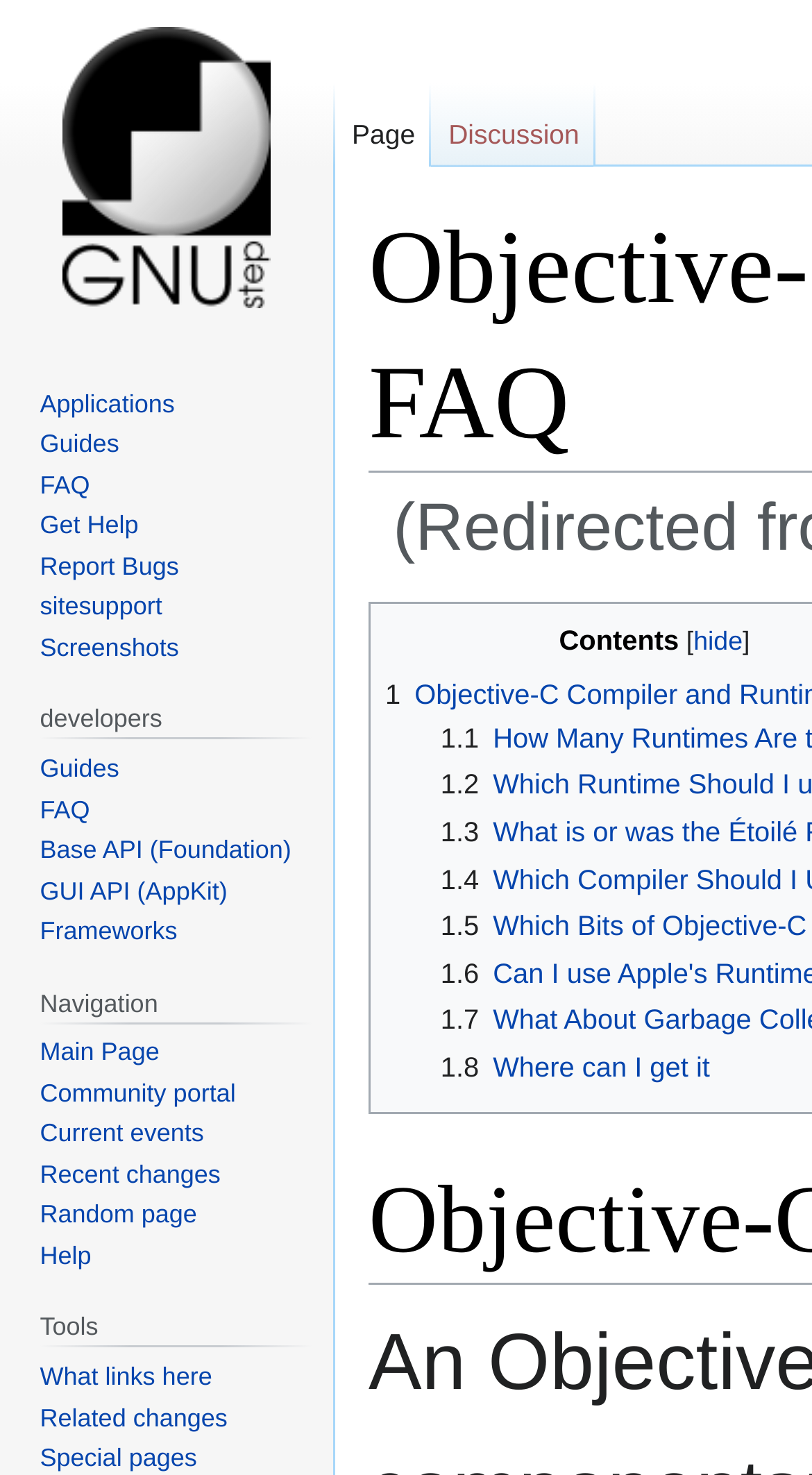What type of content can be found in the 'Screenshots' section?
Using the screenshot, give a one-word or short phrase answer.

Screenshots